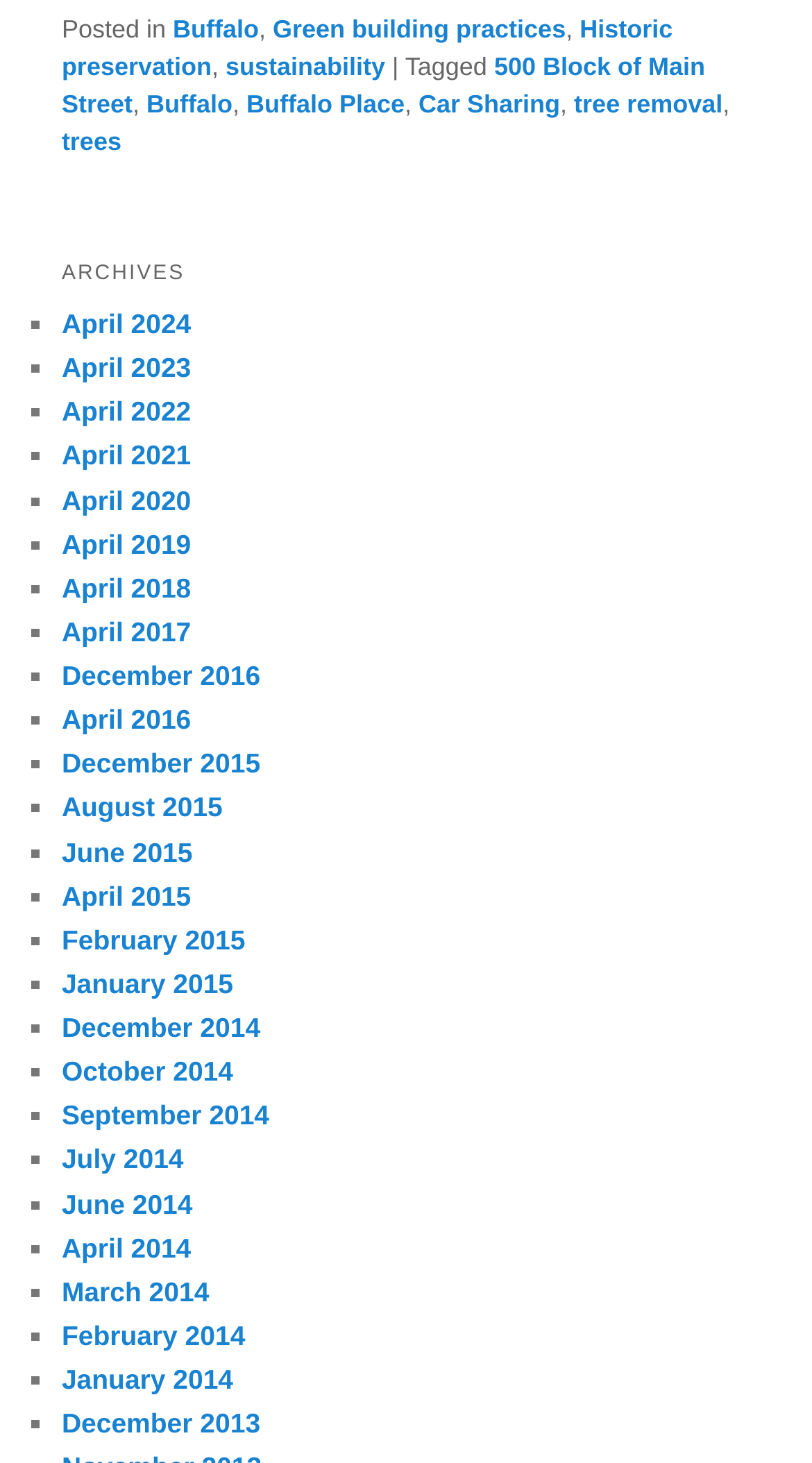Locate the coordinates of the bounding box for the clickable region that fulfills this instruction: "Read about 'Green building practices'".

[0.336, 0.01, 0.697, 0.03]